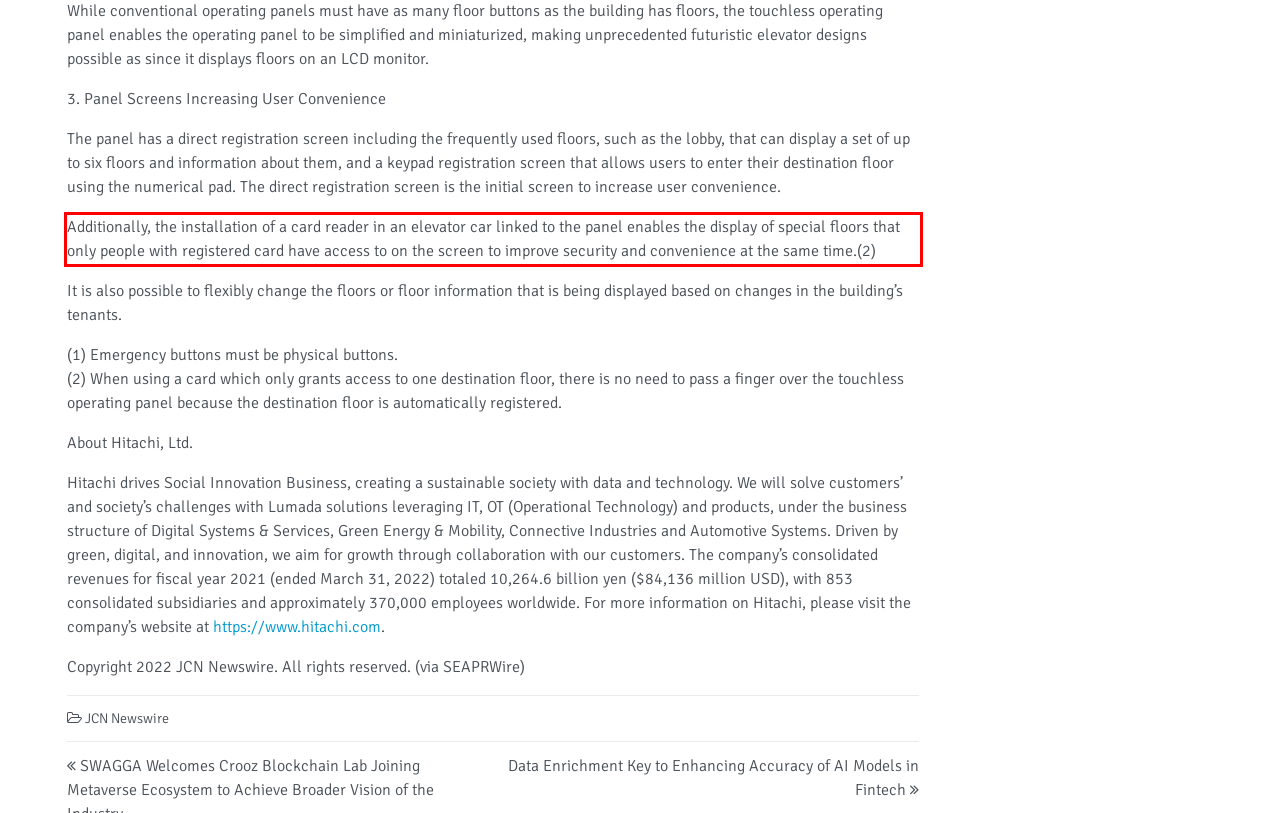Using the provided webpage screenshot, identify and read the text within the red rectangle bounding box.

Additionally, the installation of a card reader in an elevator car linked to the panel enables the display of special floors that only people with registered card have access to on the screen to improve security and convenience at the same time.(2)